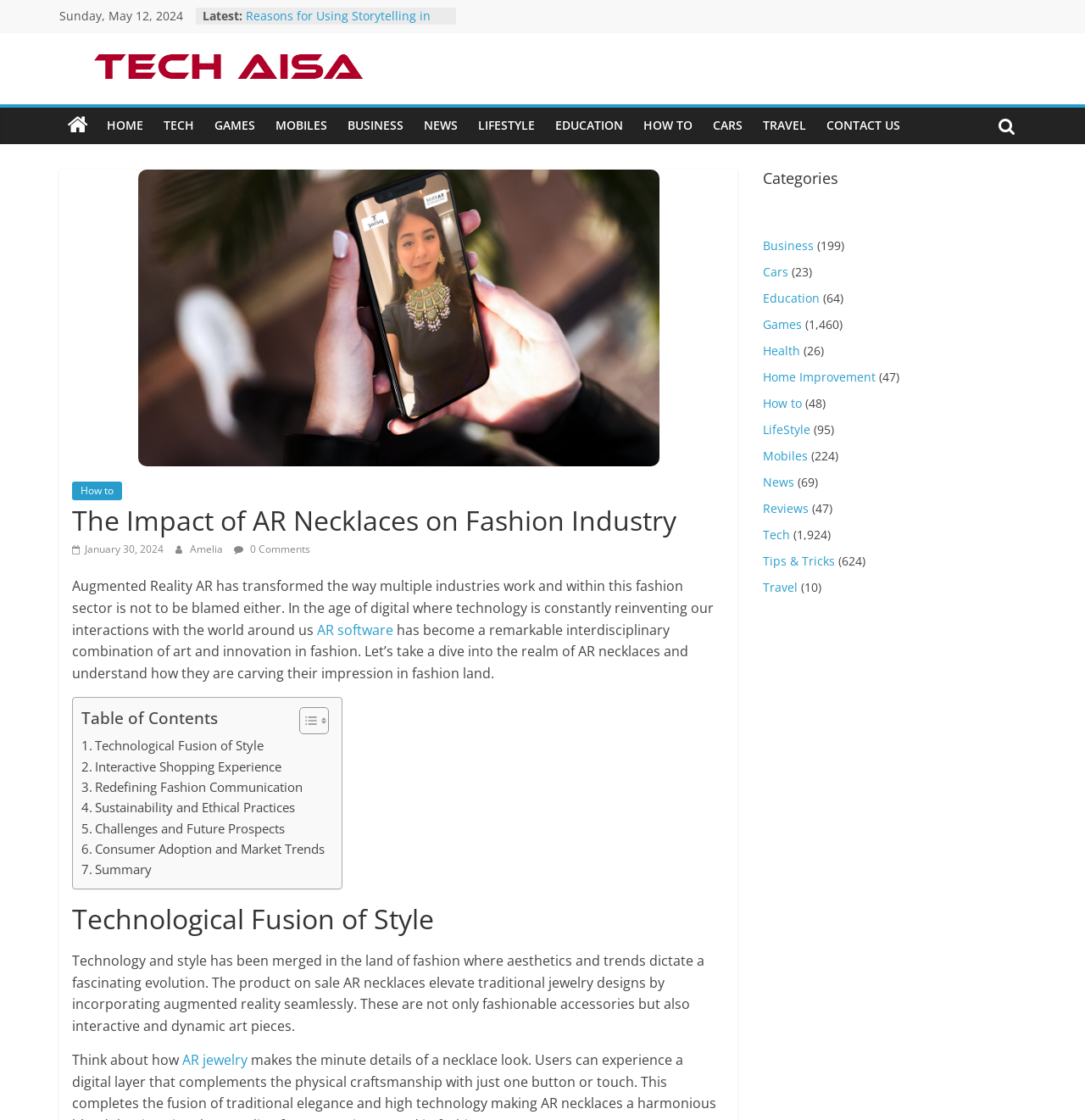Extract the bounding box coordinates of the UI element described by: "Redefining Fashion Communication". The coordinates should include four float numbers ranging from 0 to 1, e.g., [left, top, right, bottom].

[0.075, 0.693, 0.279, 0.712]